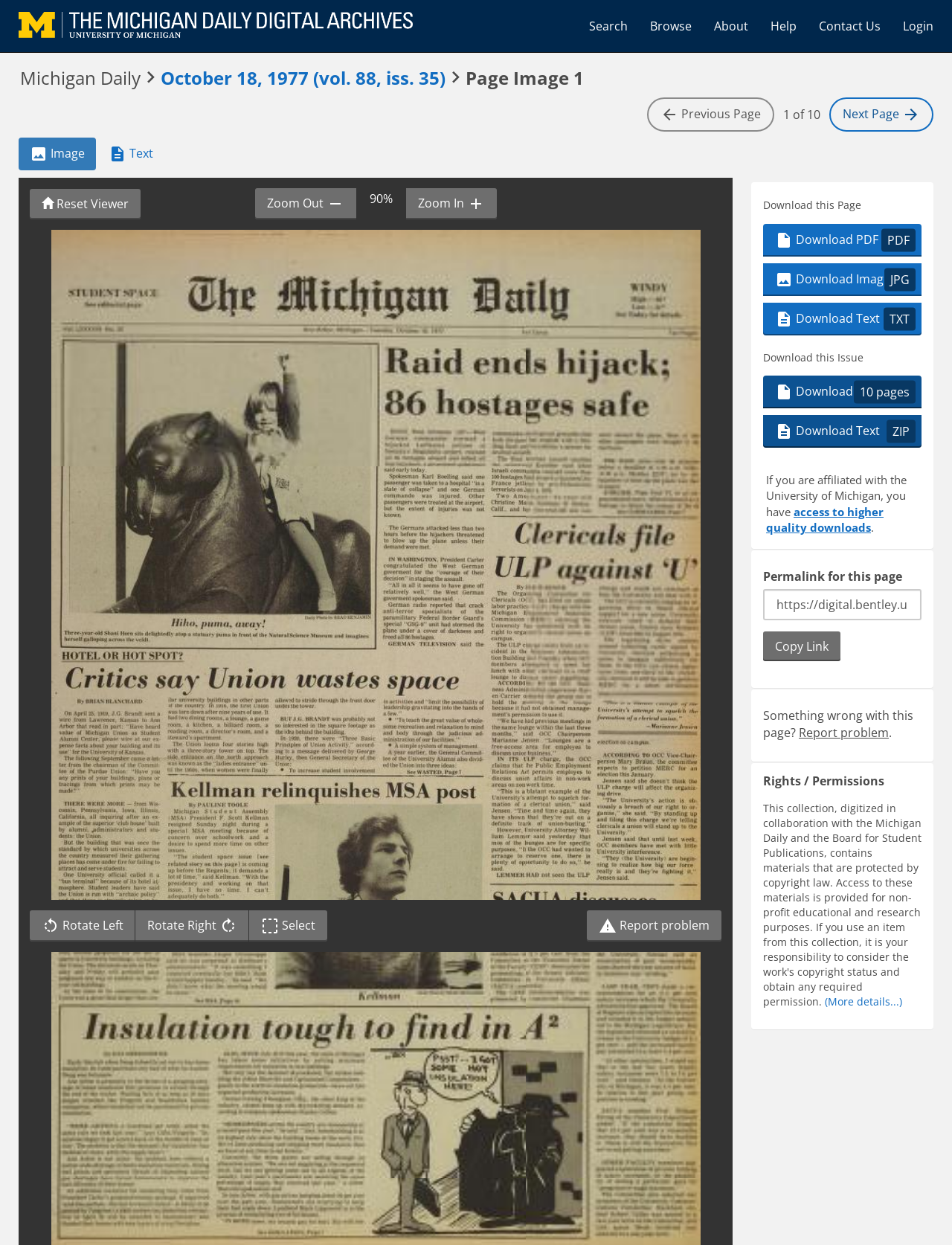Find the bounding box coordinates of the element I should click to carry out the following instruction: "Browse the publications".

[0.671, 0.006, 0.738, 0.036]